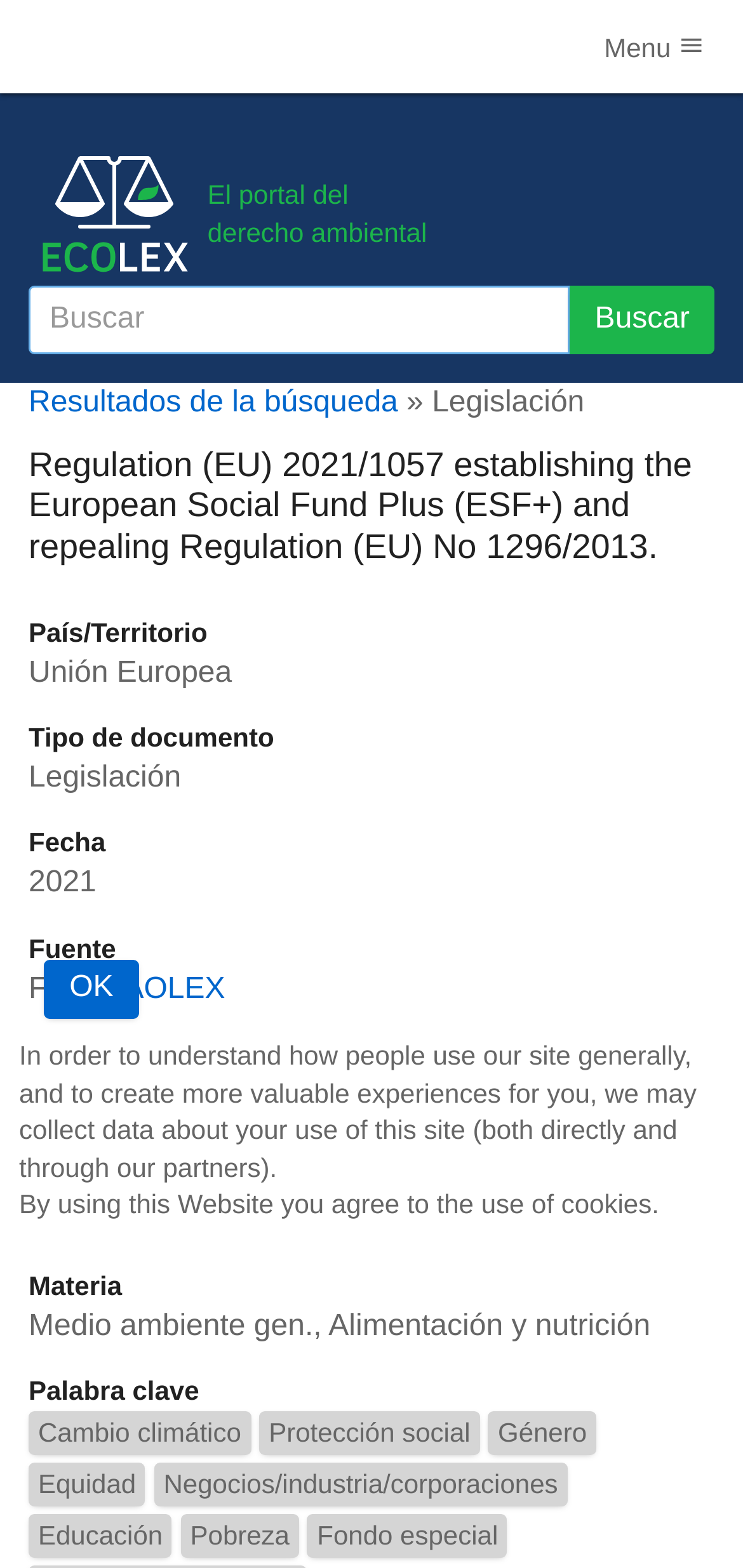Give the bounding box coordinates for this UI element: "alt="Ecolex Logo" title="Homepage"". The coordinates should be four float numbers between 0 and 1, arranged as [left, top, right, bottom].

[0.038, 0.125, 0.269, 0.145]